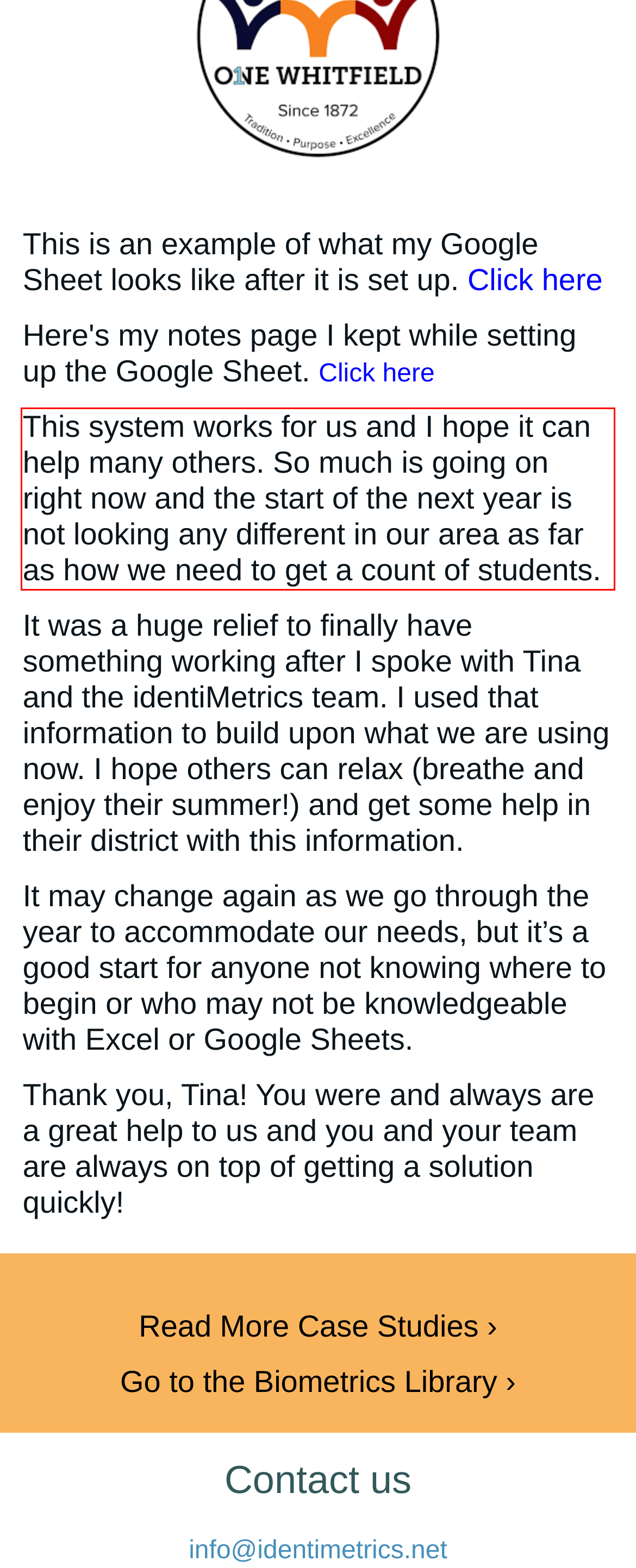Please perform OCR on the UI element surrounded by the red bounding box in the given webpage screenshot and extract its text content.

This system works for us and I hope it can help many others. So much is going on right now and the start of the next year is not looking any different in our area as far as how we need to get a count of students.